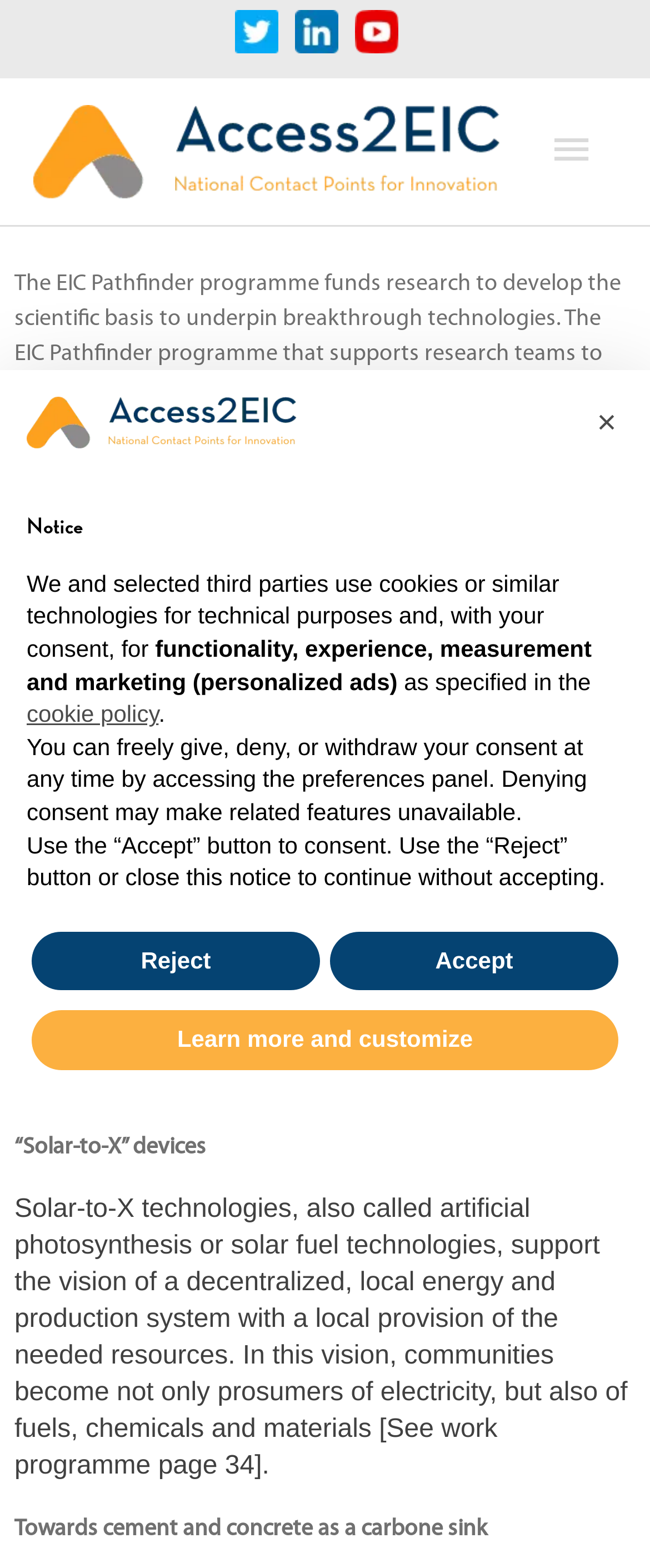Please determine the bounding box coordinates of the element's region to click for the following instruction: "Click the 'Access2eic' link".

[0.051, 0.088, 0.769, 0.105]